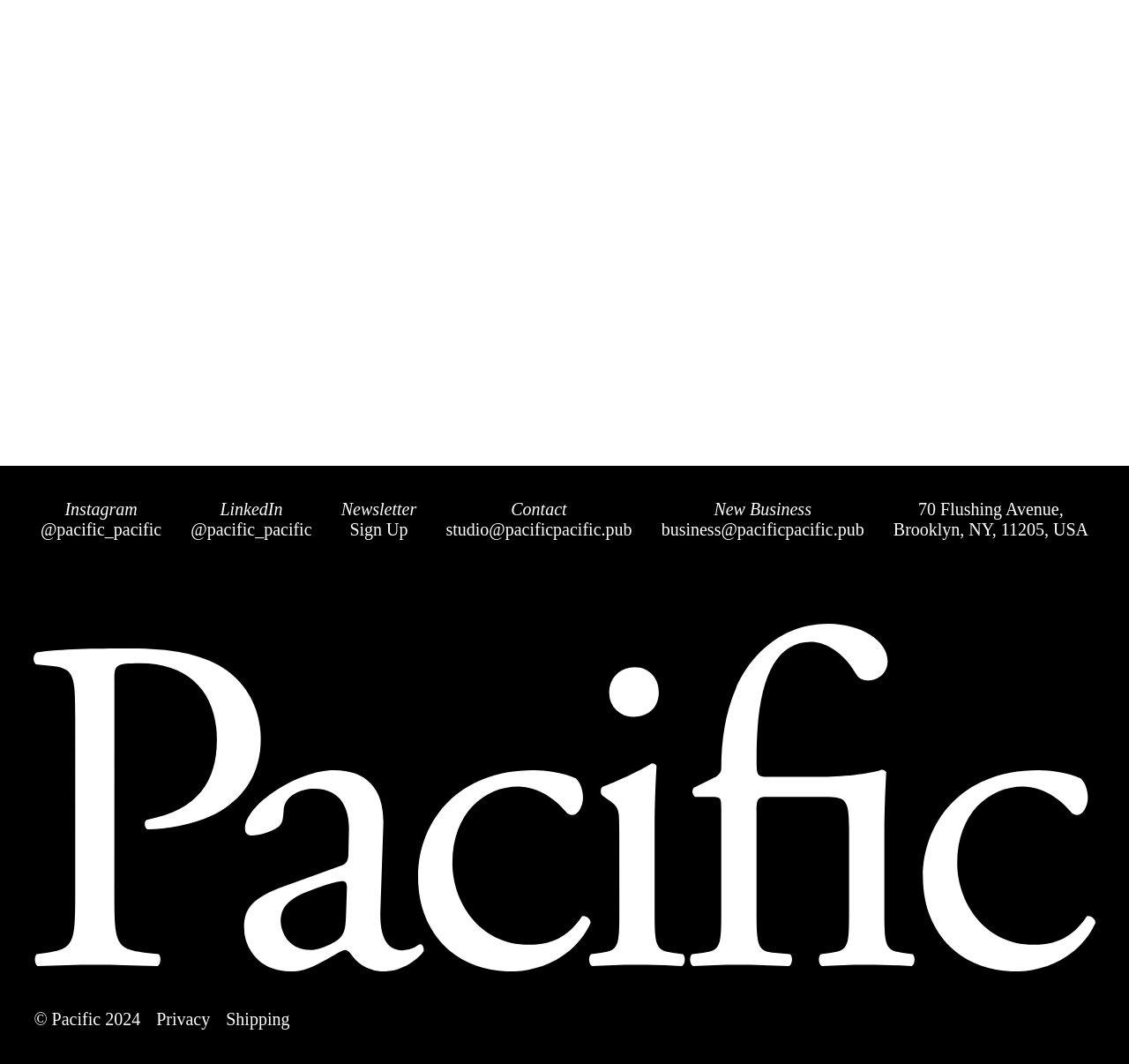Please specify the bounding box coordinates of the region to click in order to perform the following instruction: "Contact the studio".

[0.395, 0.47, 0.56, 0.508]